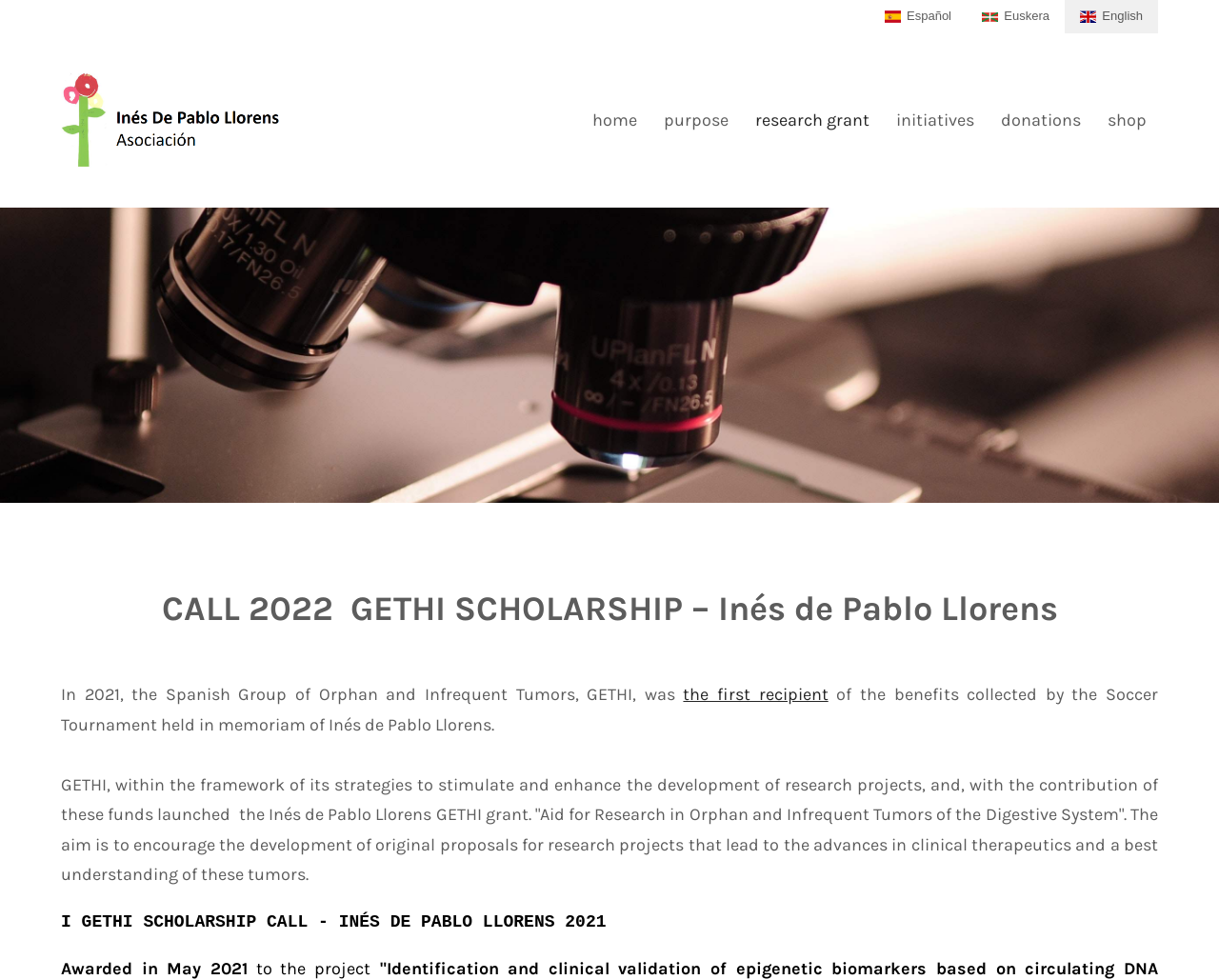Kindly determine the bounding box coordinates for the clickable area to achieve the given instruction: "Visit the home page".

[0.477, 0.106, 0.532, 0.139]